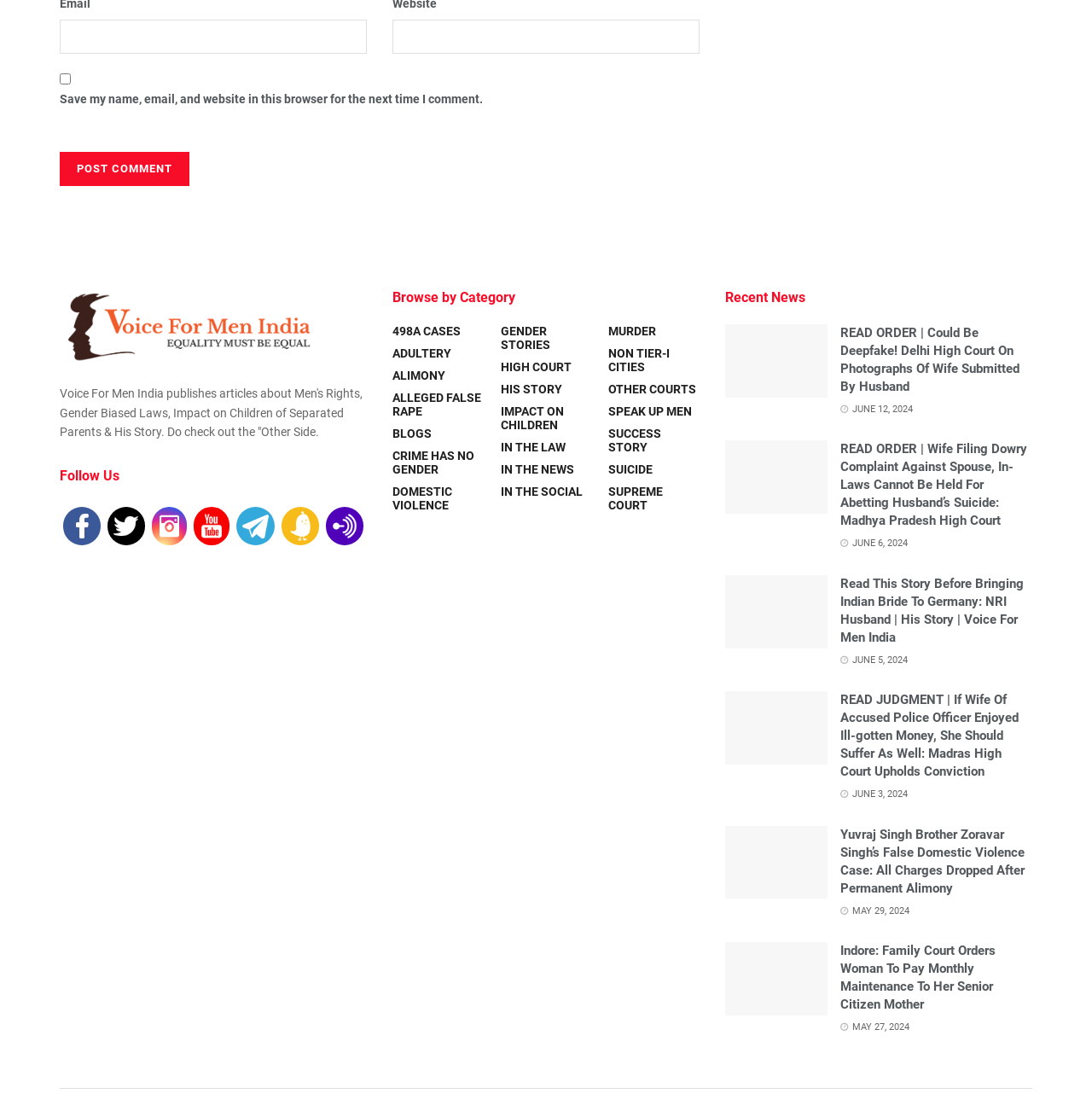What is the purpose of the 'Post Comment' button?
Utilize the information in the image to give a detailed answer to the question.

I inferred the purpose of the button by its label 'Post Comment' and its position below the text input fields, which suggests that it is used to submit a comment after typing it in.